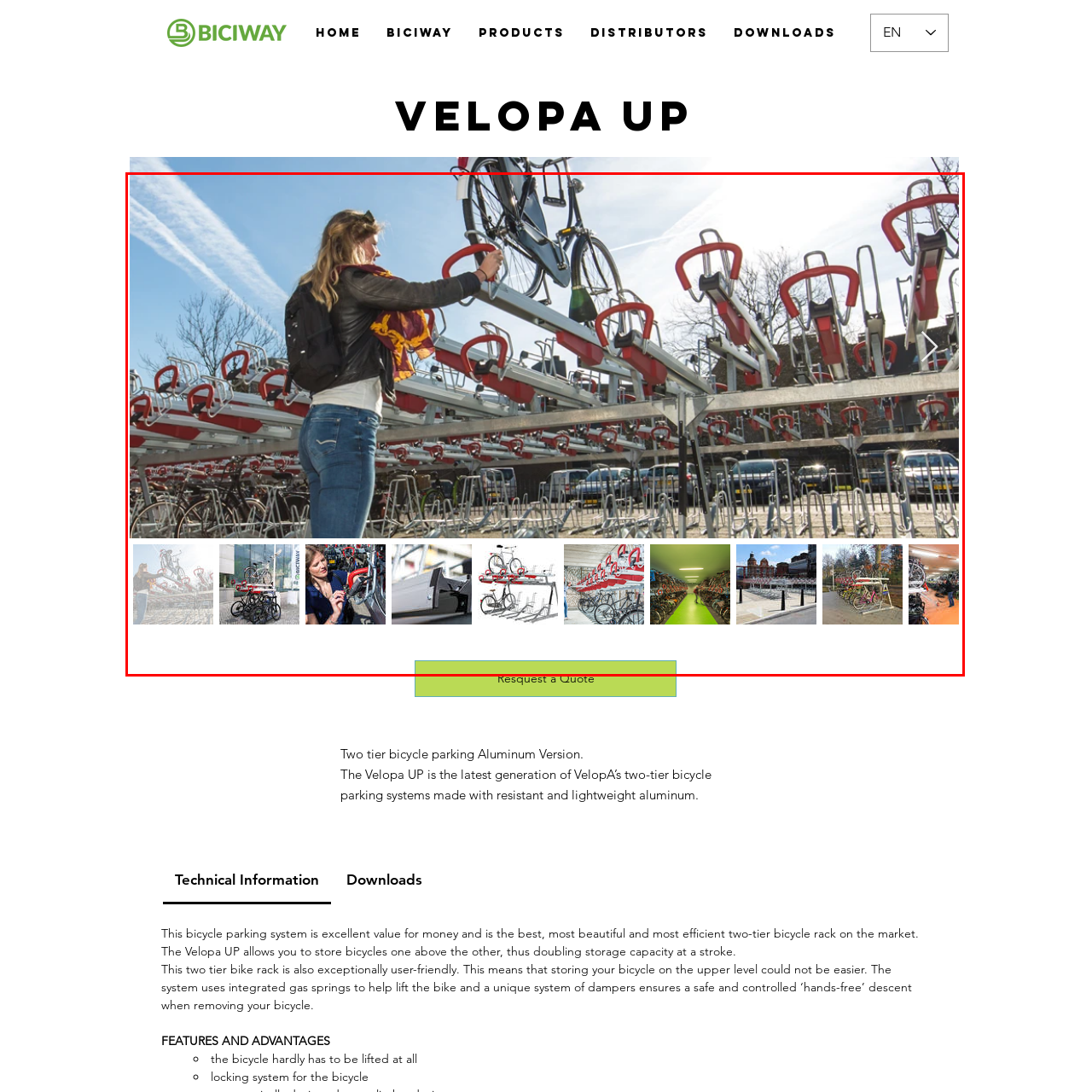Provide an elaborate description of the visual elements present in the image enclosed by the red boundary.

In this image, a woman is actively engaging with the Velopa UP two-tier bicycle parking system, designed for efficient storage of bicycles in urban environments. She is seen lifting her bike into one of the upper racks, showcasing the system's user-friendly design and functionality. The vibrant red and metallic structure of the bike rack is prominently displayed, emphasizing its modern engineering and aesthetic appeal. In the background, a variety of bicycles are parked, further illustrating the capacity and organizational benefits of this innovative solution. The bright blue sky and wispy clouds provide a cheerful backdrop, hinting at a sunny day ideal for cycling. This system exemplifies how spaces can be optimized for bicycle storage, doubling the available capacity while ensuring ease of use for cyclists.